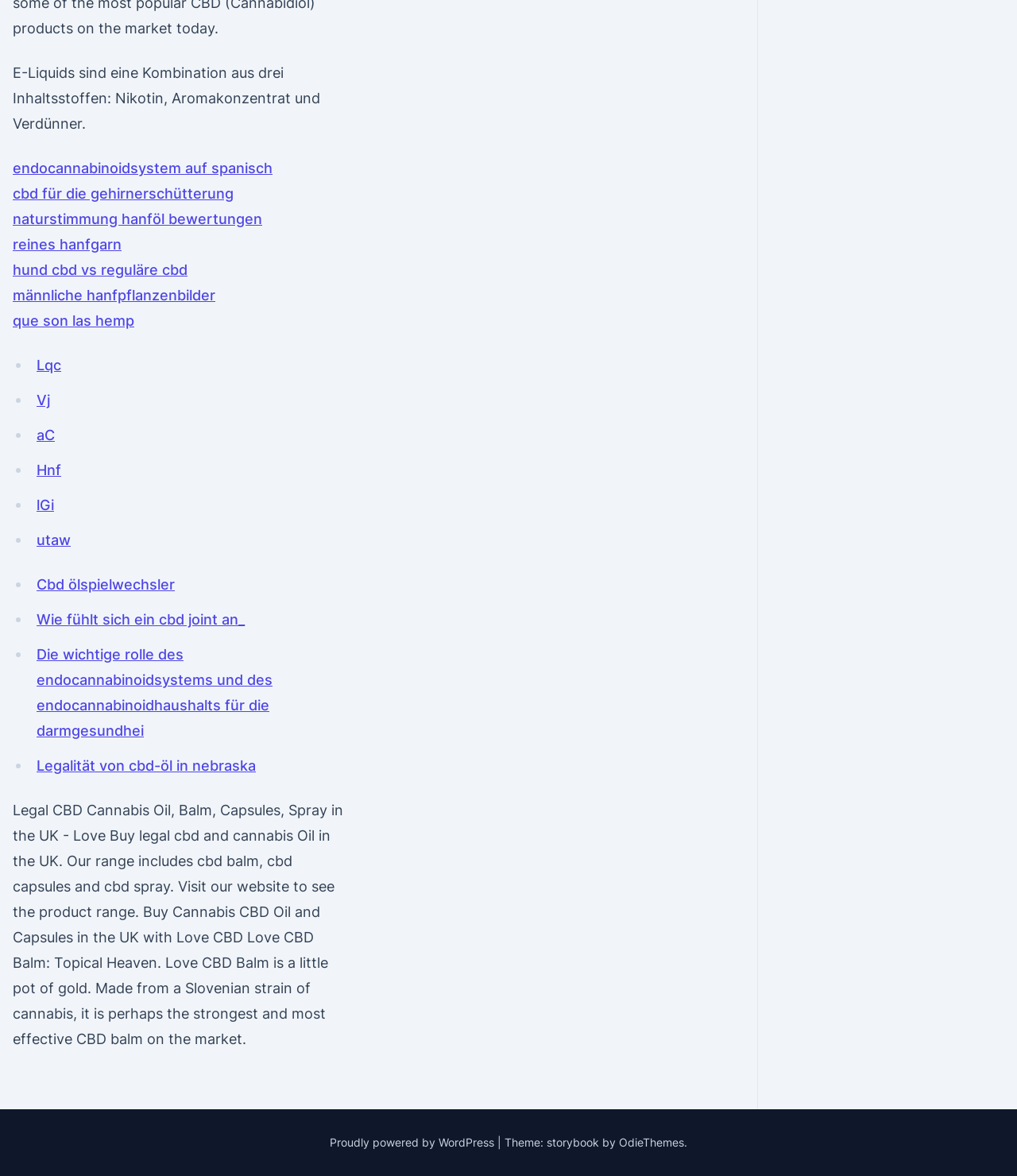Refer to the image and provide an in-depth answer to the question: 
What is the theme of the website?

The StaticText element with ID 26 contains the text 'Theme: storybook by', which suggests that the theme of the website is 'storybook'.